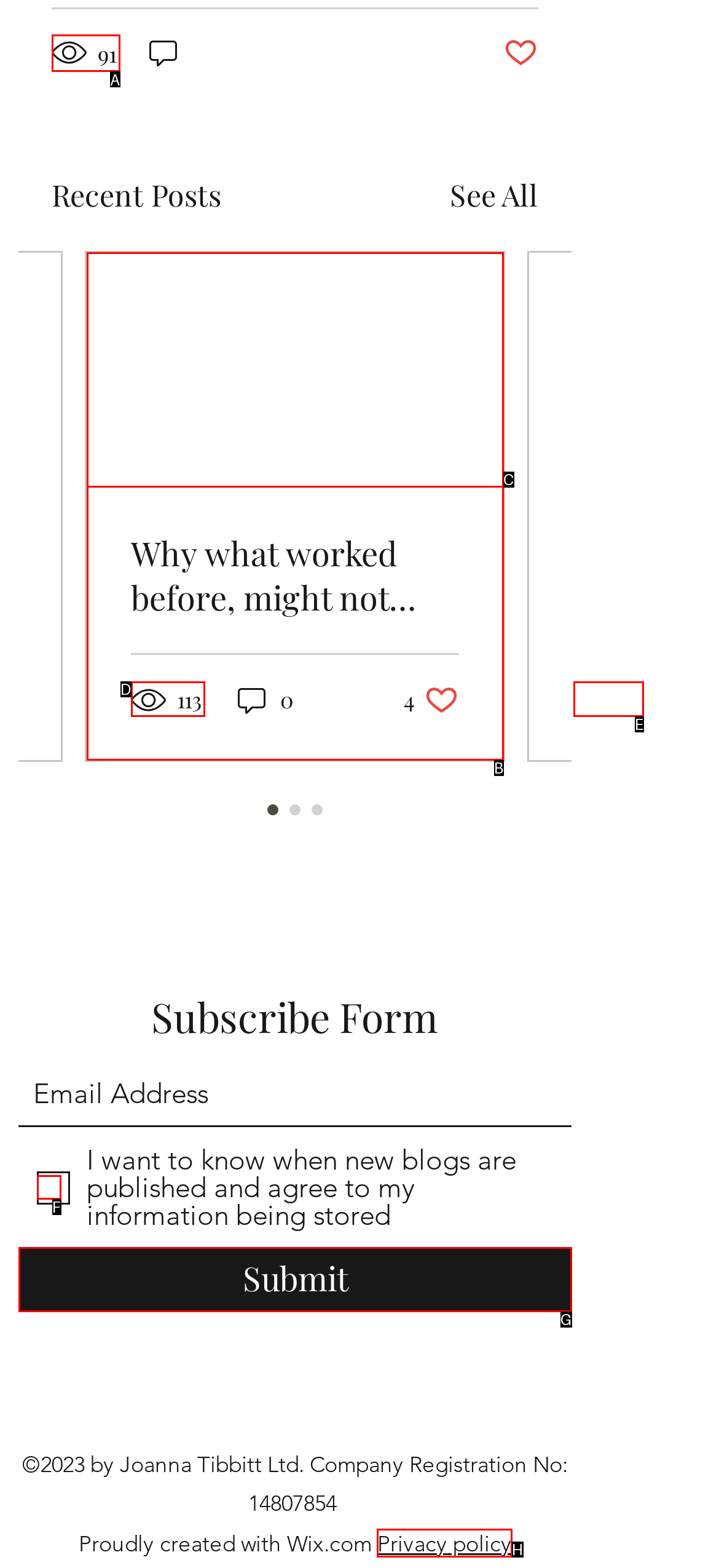Point out the HTML element I should click to achieve the following: Read the privacy policy Reply with the letter of the selected element.

H